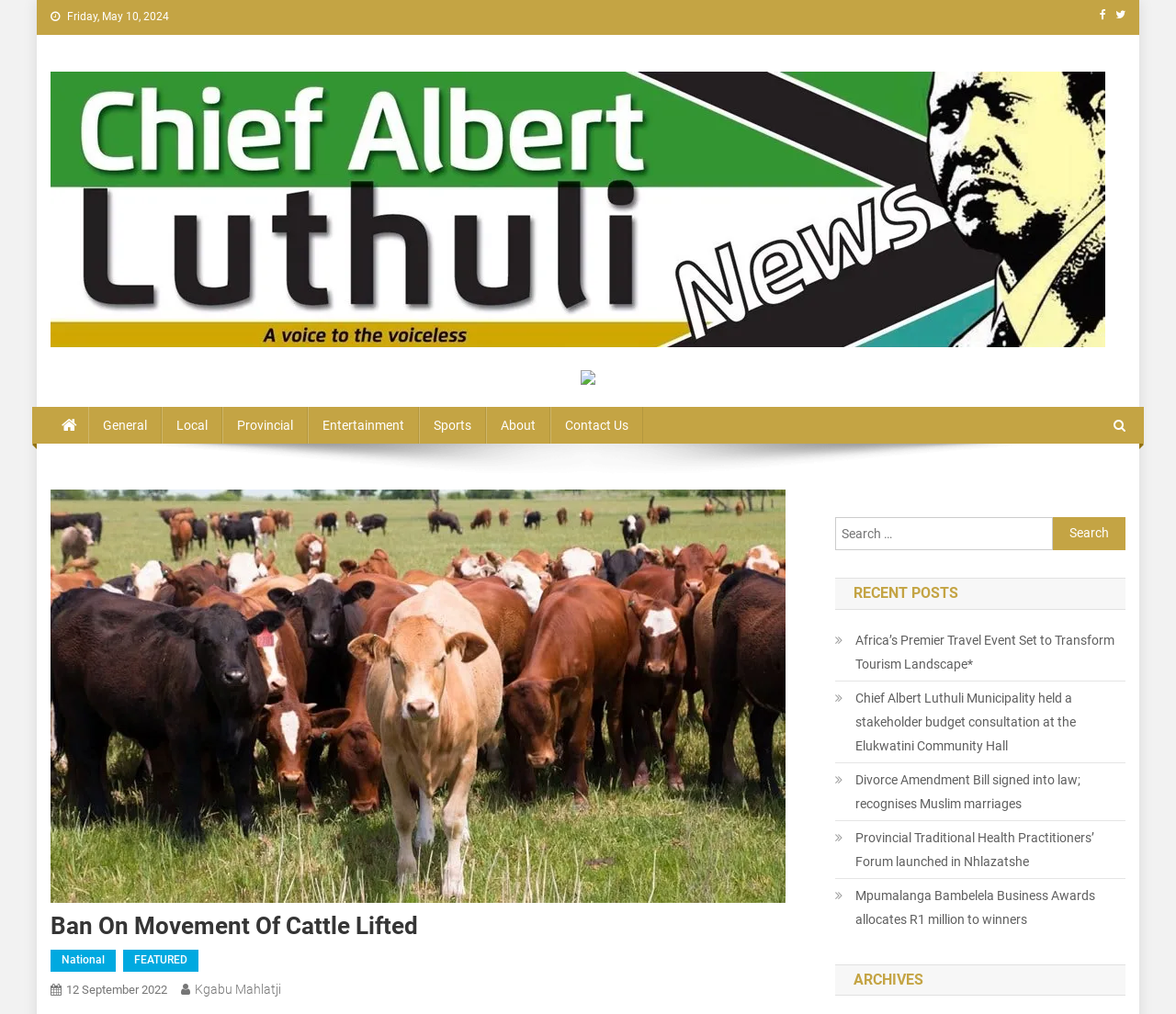Please find the bounding box coordinates of the section that needs to be clicked to achieve this instruction: "Read the latest news".

[0.71, 0.619, 0.957, 0.666]